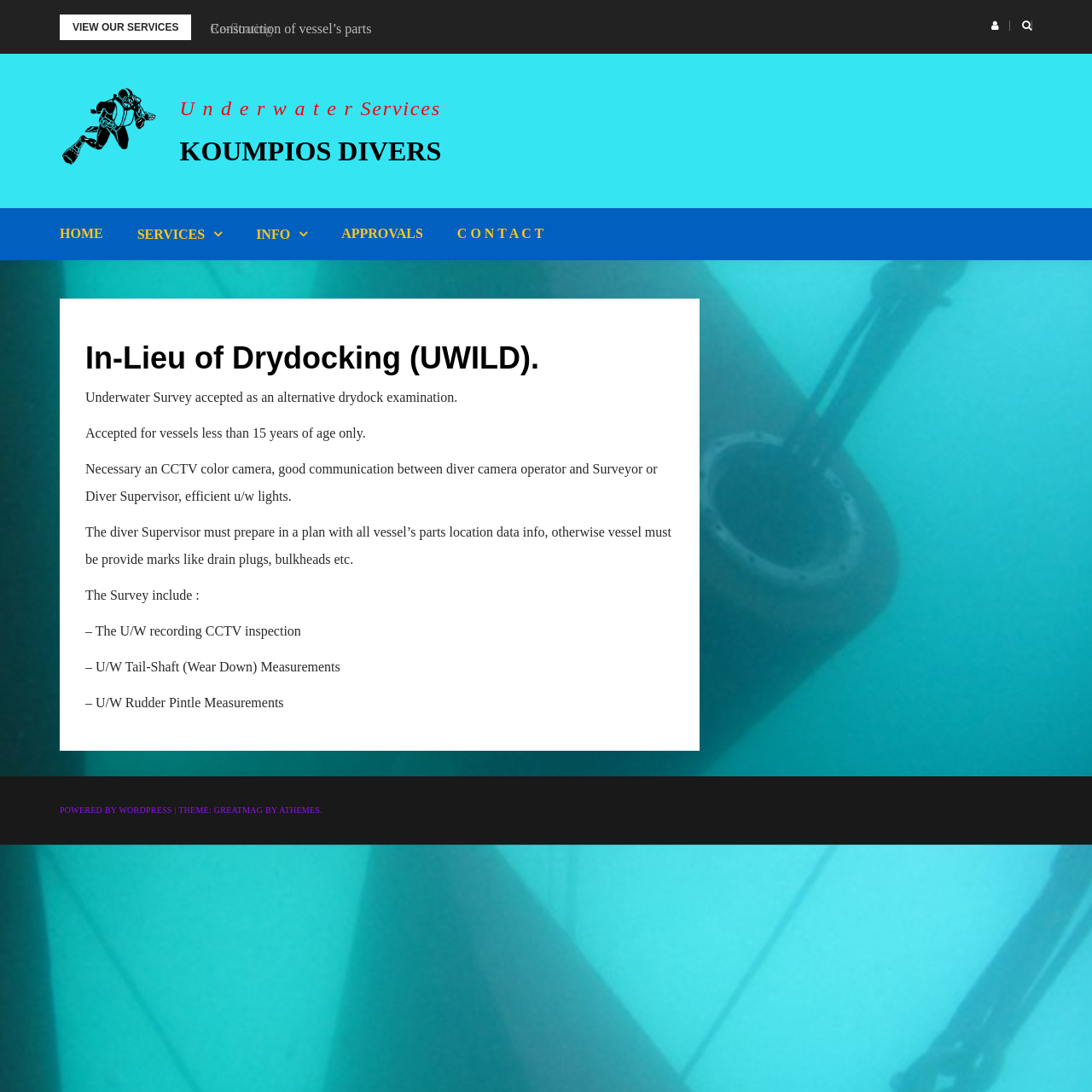Identify the bounding box of the UI element described as follows: "APPROVALS". Provide the coordinates as four float numbers in the range of 0 to 1 [left, top, right, bottom].

[0.297, 0.191, 0.403, 0.238]